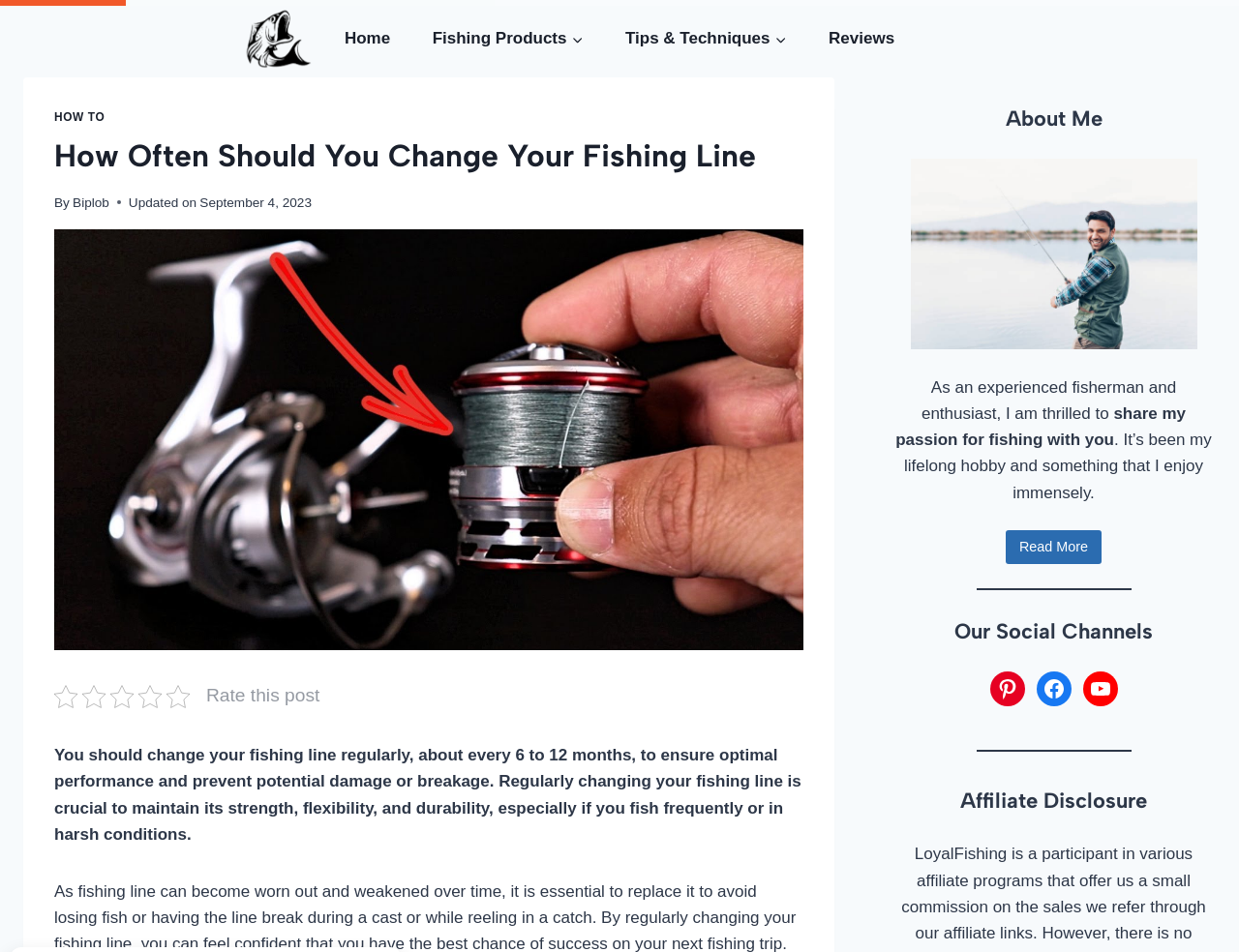Could you specify the bounding box coordinates for the clickable section to complete the following instruction: "View the post rating"?

[0.166, 0.72, 0.258, 0.741]